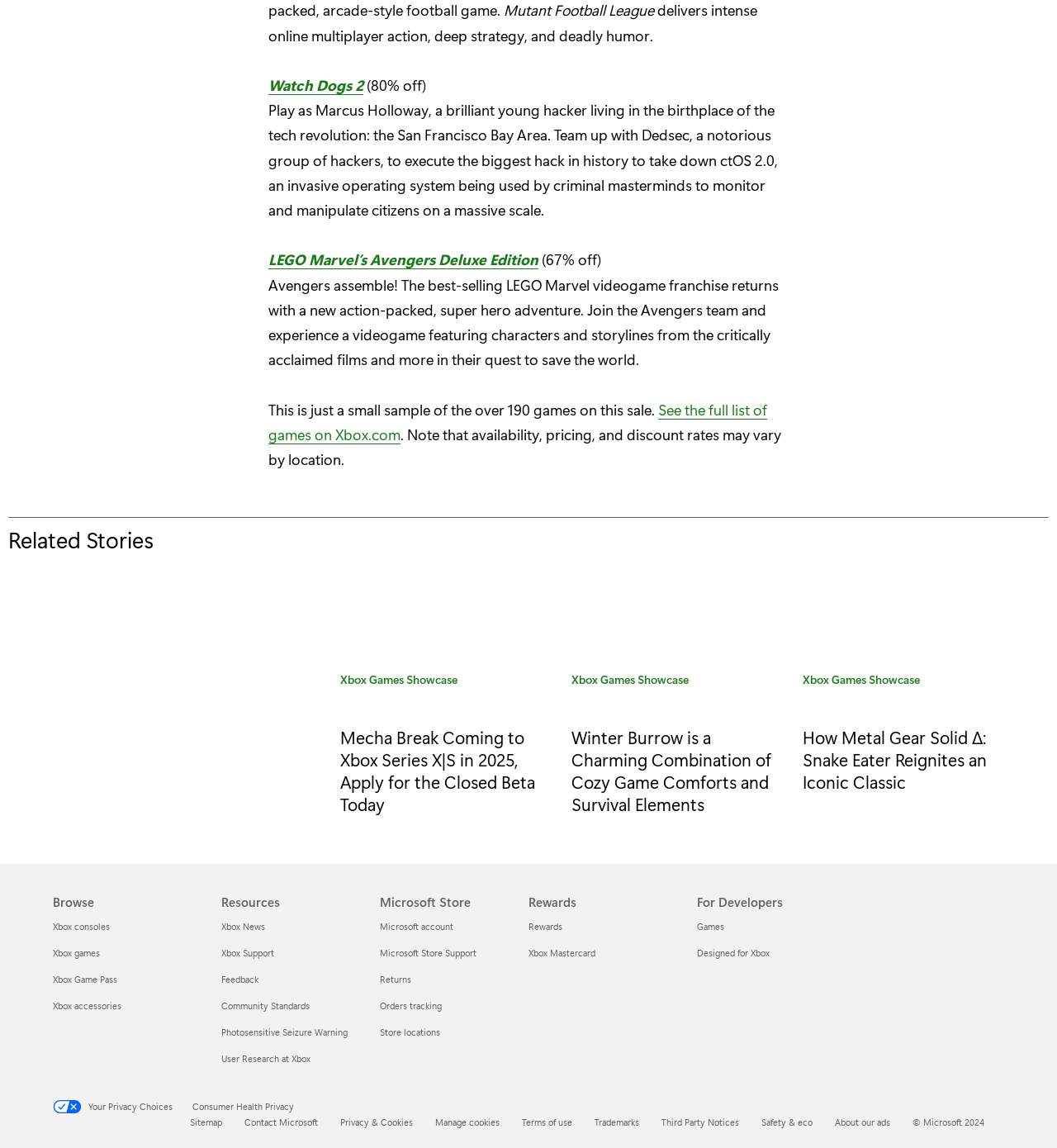Using the webpage screenshot, locate the HTML element that fits the following description and provide its bounding box: "LEGO Marvel’s Avengers Deluxe Edition".

[0.254, 0.218, 0.509, 0.235]